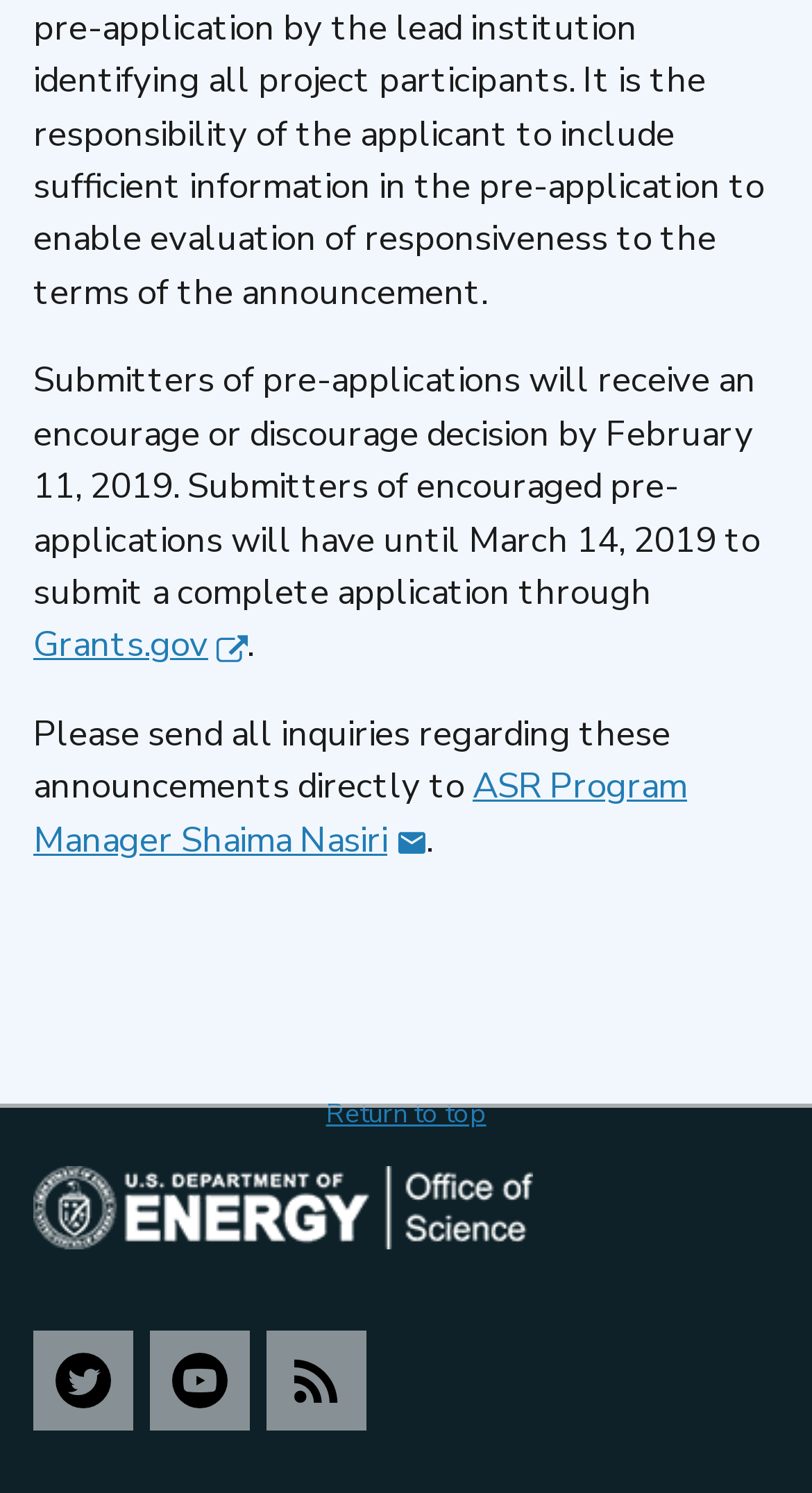Provide a brief response in the form of a single word or phrase:
Who should be contacted for inquiries about these announcements?

ASR Program Manager Shaima Nasiri